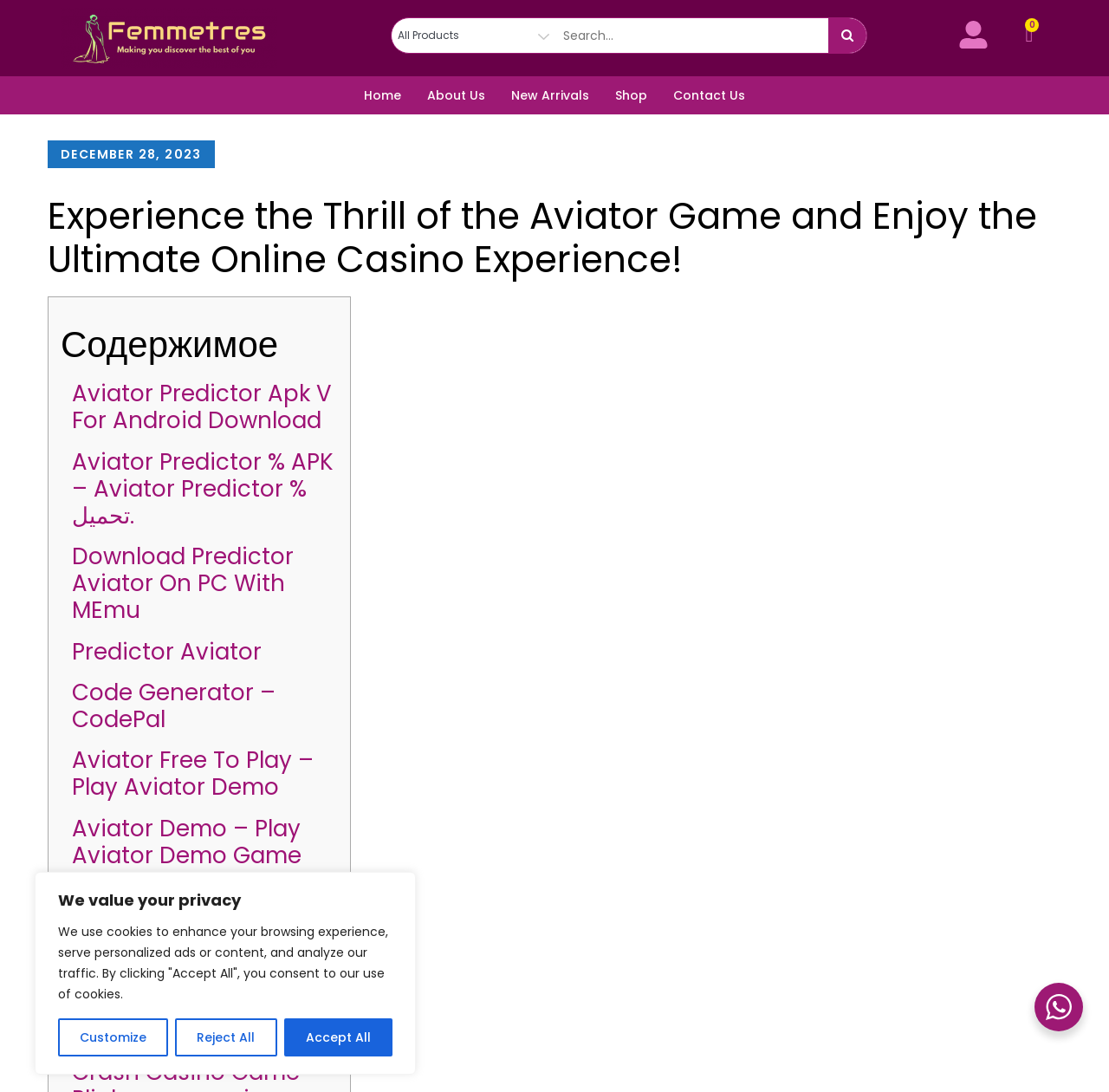Respond to the following question using a concise word or phrase: 
What is the search bar located at?

Top right